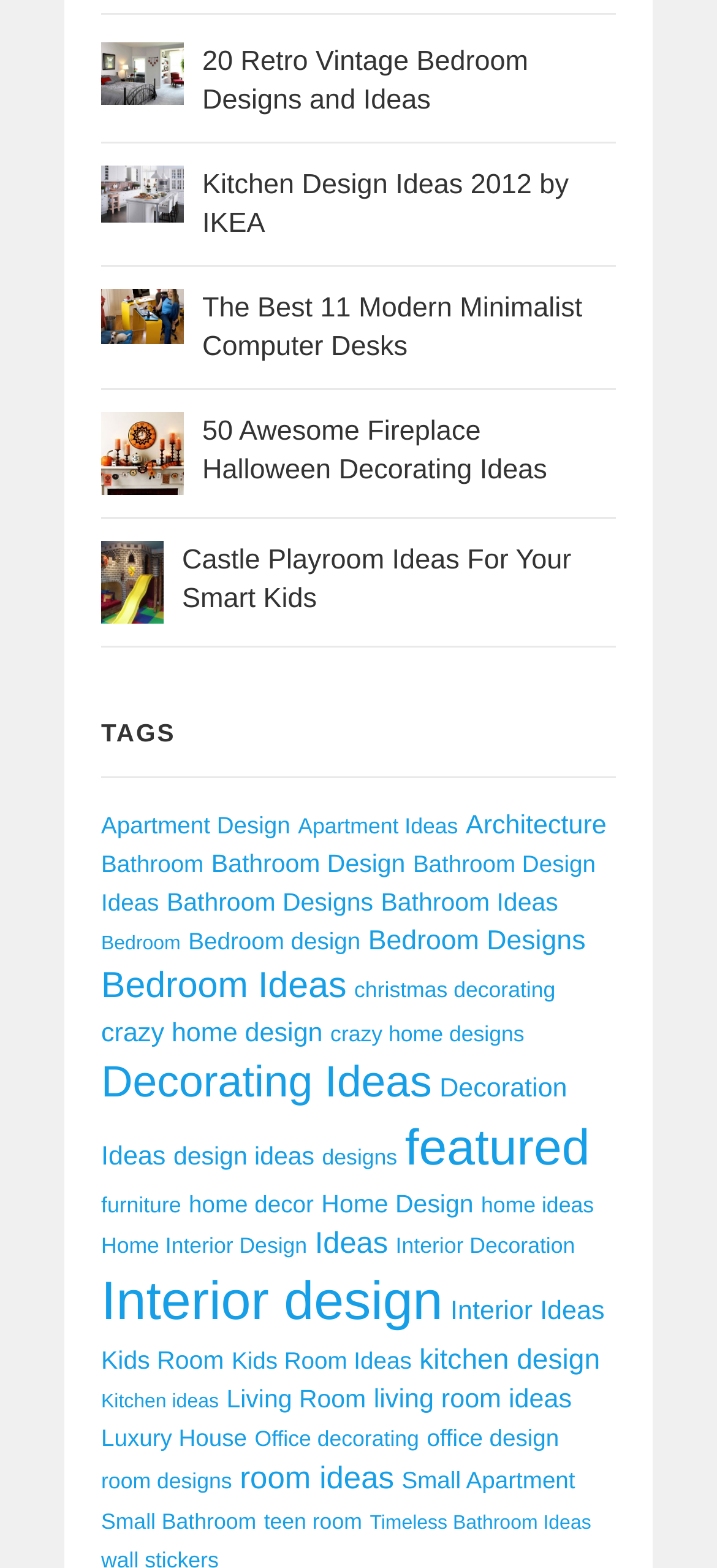What is the theme of the image at the top of the webpage?
Answer with a single word or short phrase according to what you see in the image.

Retro vintage bedroom